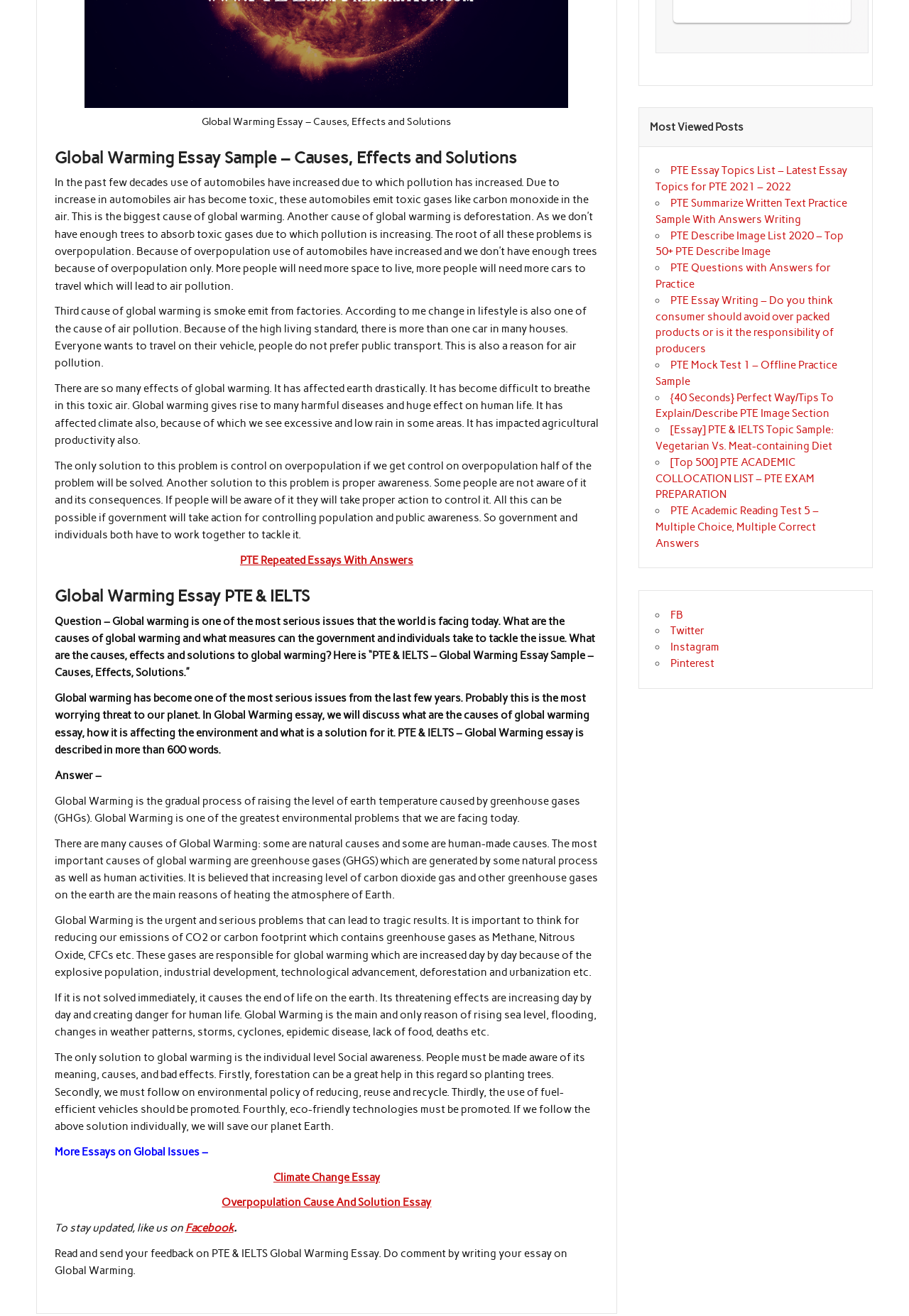Please predict the bounding box coordinates of the element's region where a click is necessary to complete the following instruction: "Click on the 'PTE Repeated Essays With Answers' link". The coordinates should be represented by four float numbers between 0 and 1, i.e., [left, top, right, bottom].

[0.264, 0.421, 0.455, 0.43]